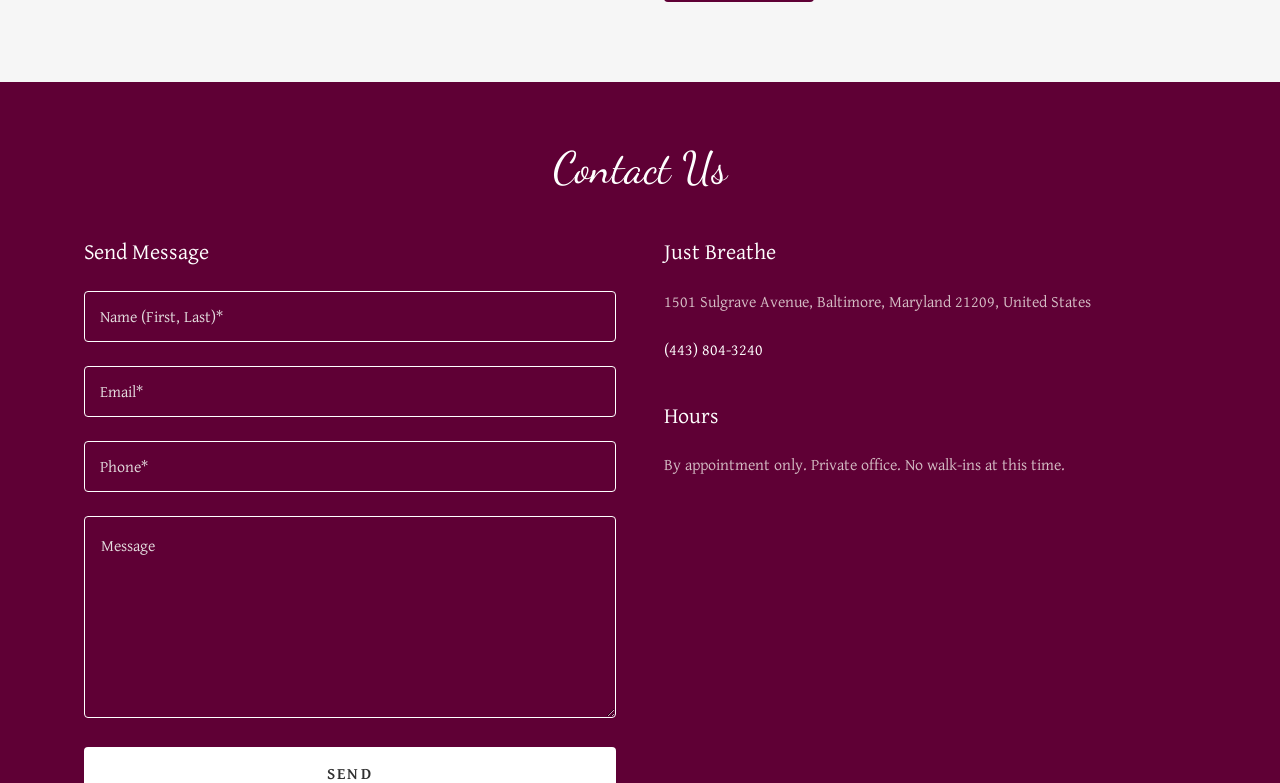Using details from the image, please answer the following question comprehensively:
What is the current policy for walk-ins?

According to the static text element, the office is currently not accepting walk-ins, as stated in the 'Hours' section.